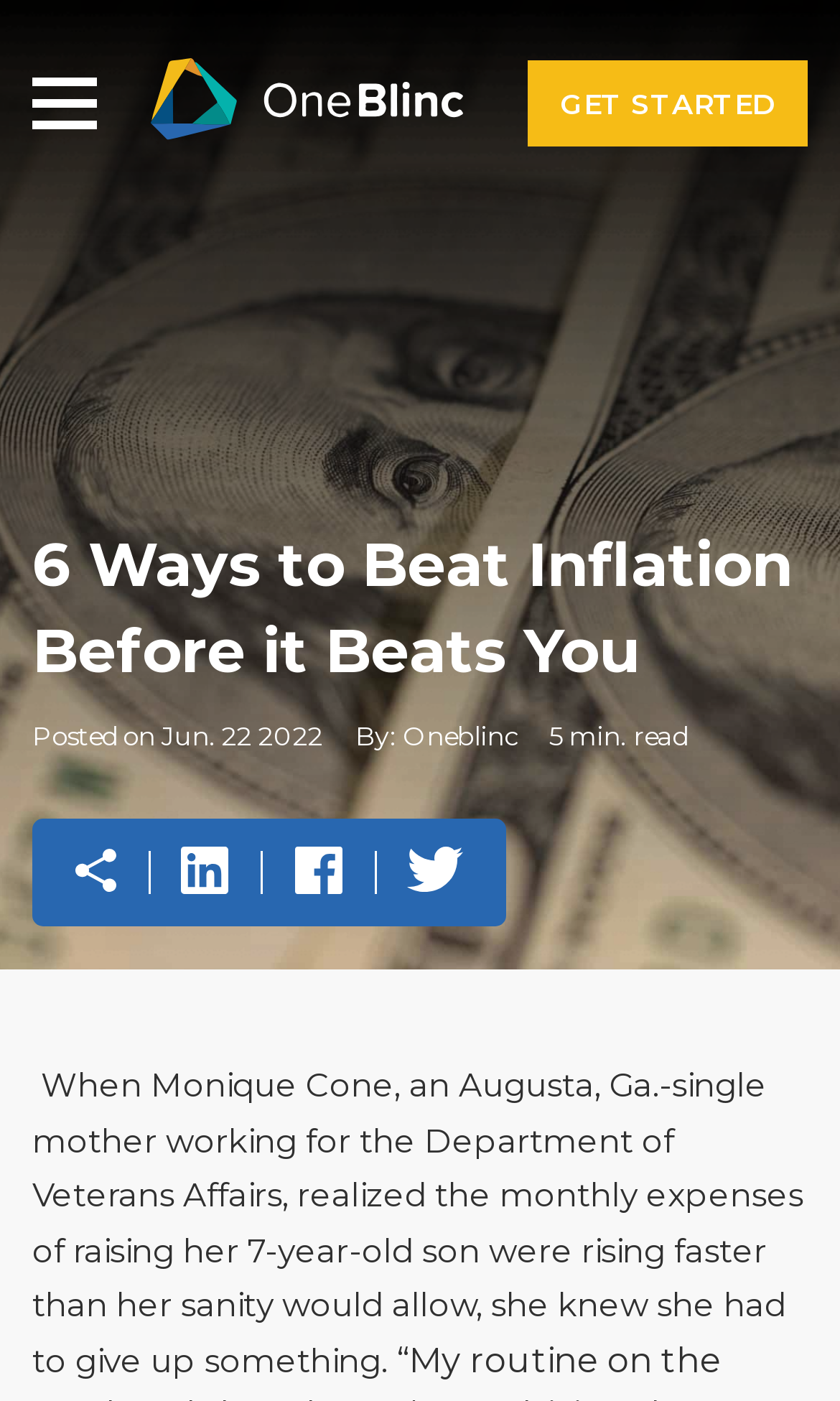Give a detailed account of the webpage, highlighting key information.

The webpage is a blog post titled "6 Ways to Beat Inflation Before it Beats You" on OneBlinc.com. At the top left, there is a link to go back to the home page, accompanied by a small image. On the top right, there is a prominent call-to-action button labeled "GET STARTED". 

Below the title, there is a heading with the same title, followed by metadata including the post date, author, and estimated reading time. 

The main content of the blog post starts with a story about a single mother, Monique Cone, who is struggling to make ends meet due to rising expenses. The text is positioned in the middle of the page, spanning almost the entire width.

On the left side of the page, there are five social media links, each represented by a small image. These links are aligned vertically and are positioned near the top half of the page.